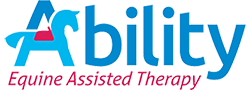What is integrated within the lettering of 'Ability'?
Based on the screenshot, answer the question with a single word or phrase.

A stylized horse graphic